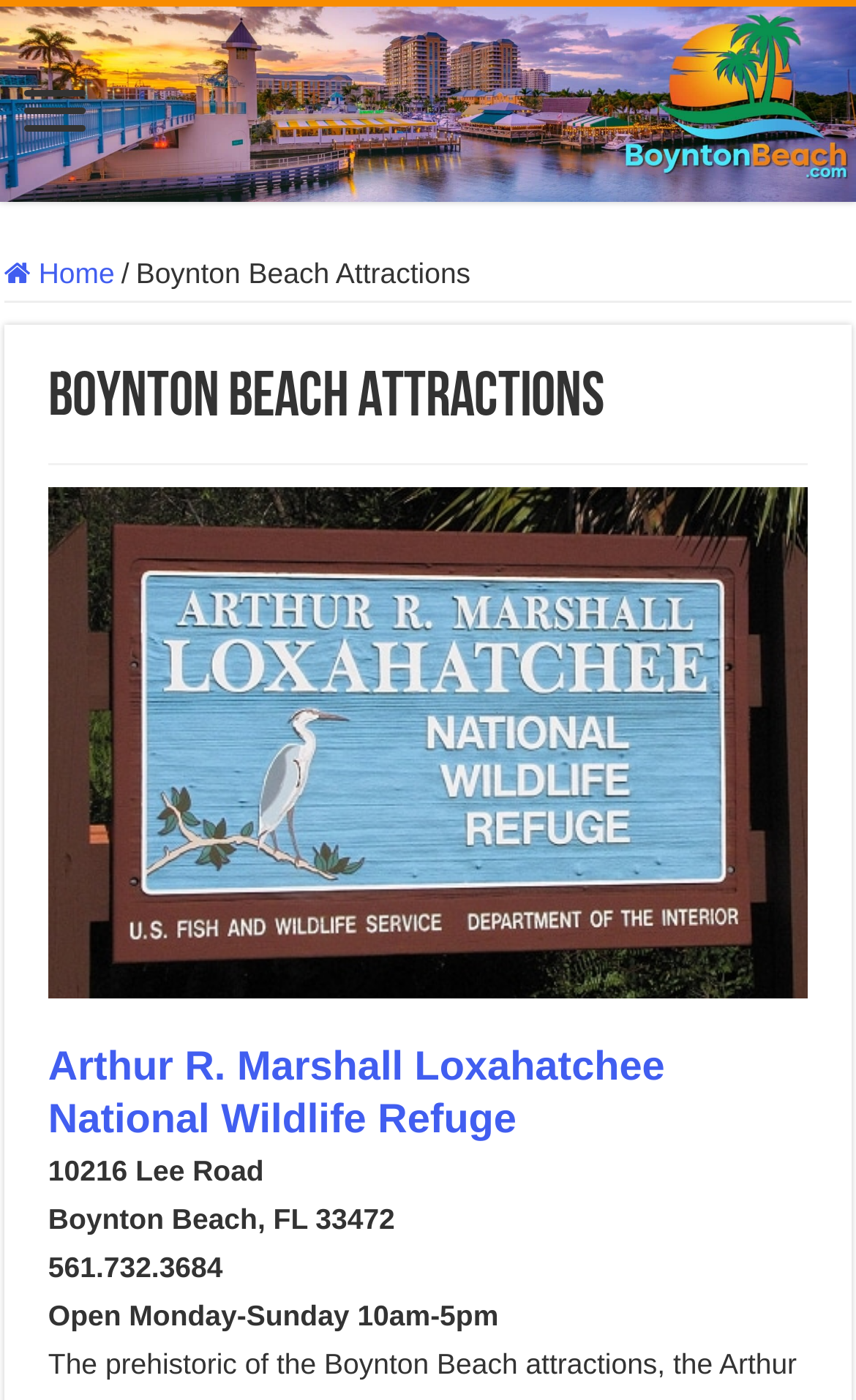What is the phone number of the attraction?
Based on the screenshot, answer the question with a single word or phrase.

561.732.3684